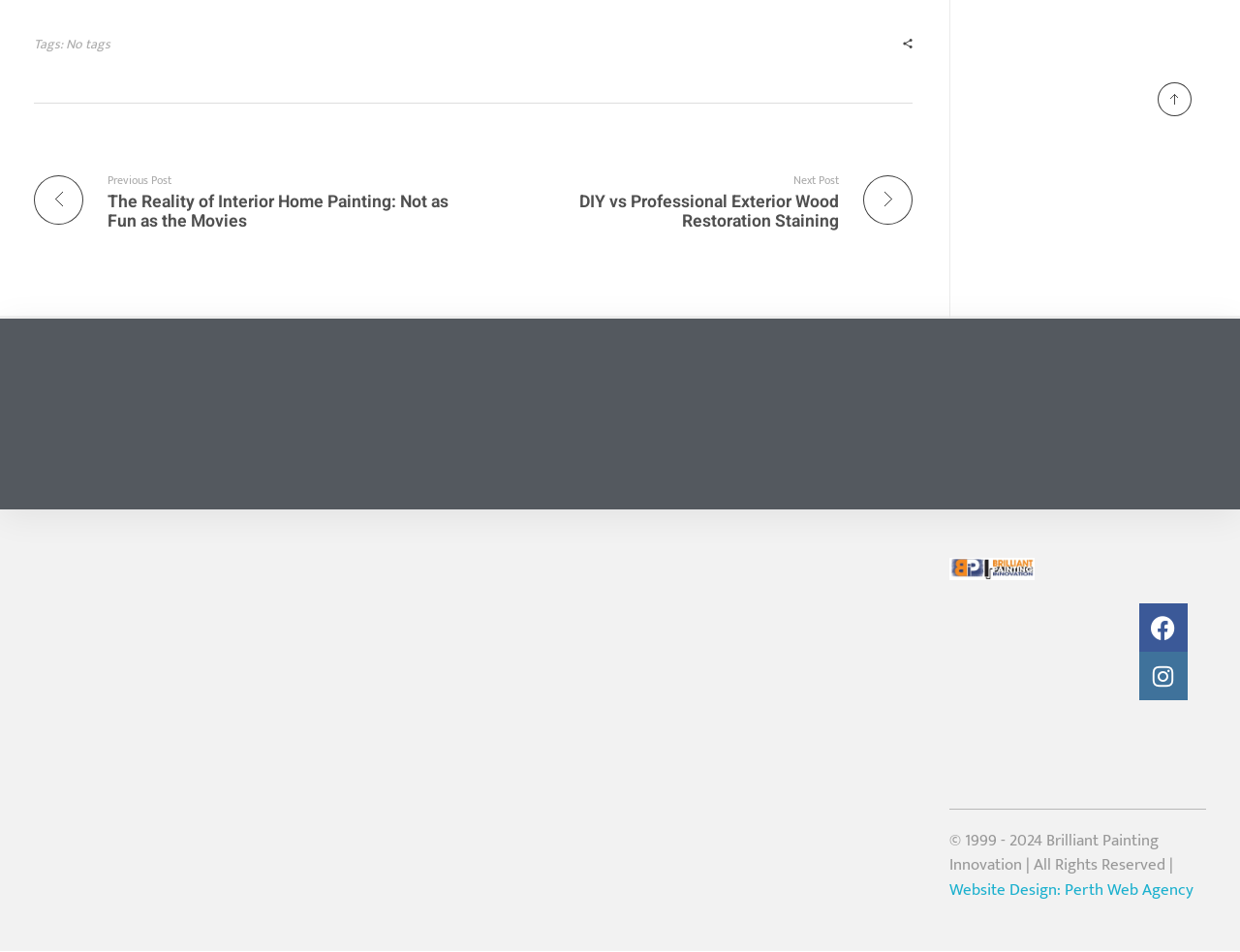Use a single word or phrase to respond to the question:
What is the company name?

Brilliant Painting Innovation